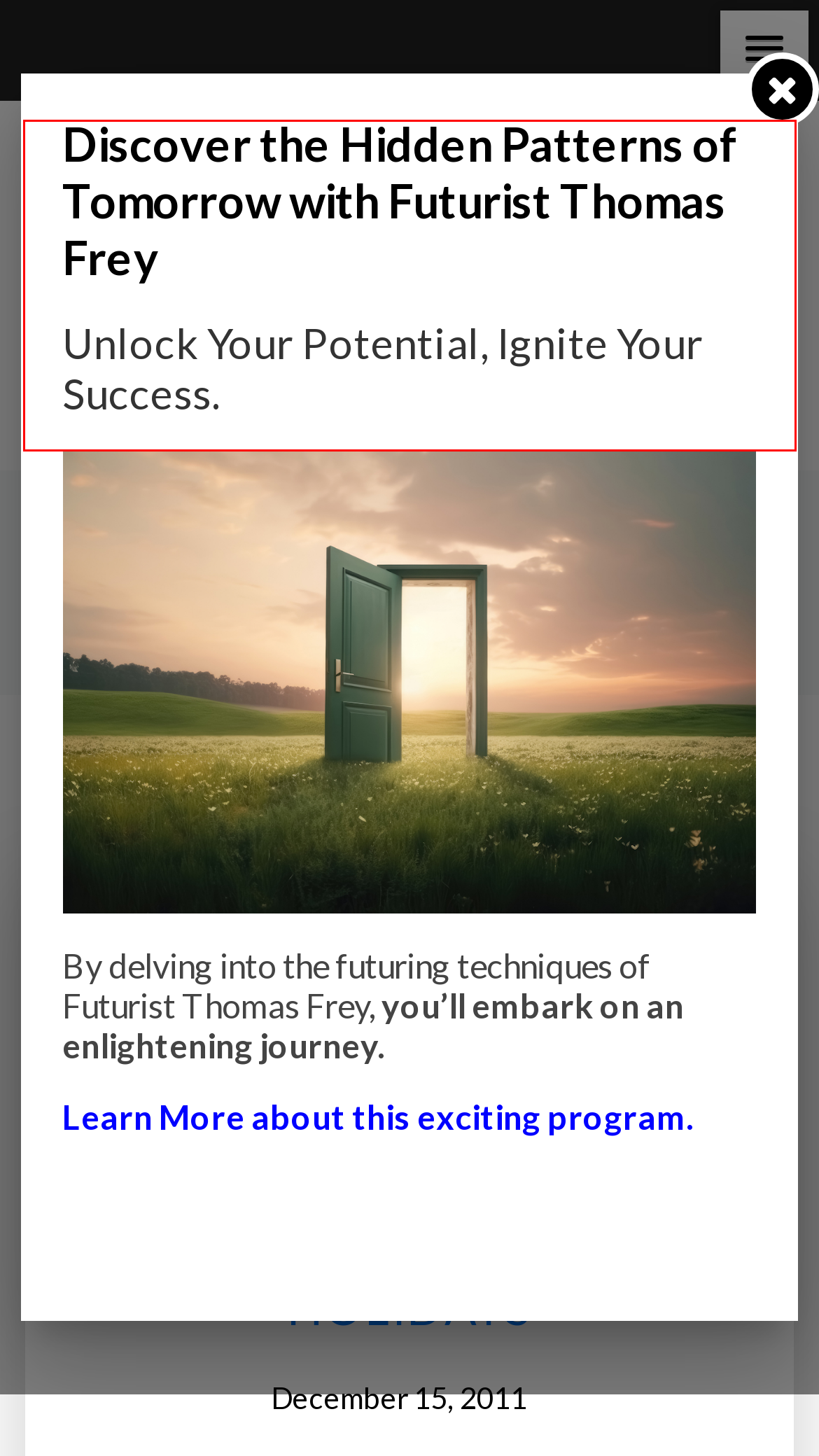Examine the screenshot of a webpage with a red rectangle bounding box. Select the most accurate webpage description that matches the new webpage after clicking the element within the bounding box. Here are the candidates:
A. Business – Impact Lab
B. Impact Lab – A Laboratory of the Future Human Experience
C. Buyer’s remorse as shoppers return hot deals to stores before holidays – Impact Lab
D. Home - Futurati Podcast
E. visa wallet – Impact Lab
F. paypal_india – Impact Lab
G. Latest Trend – Impact Lab
H. Science & Technology News – Impact Lab

B